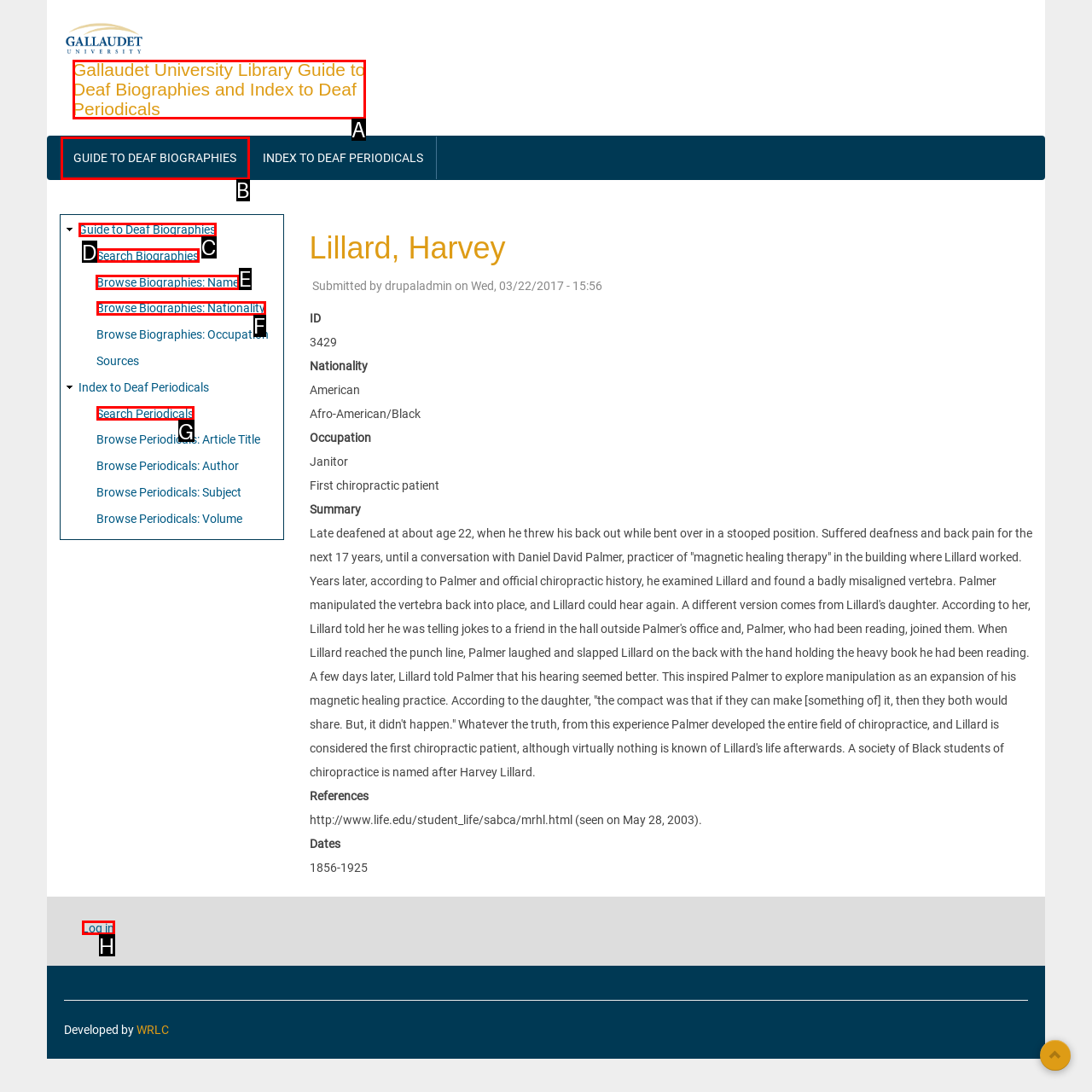Which lettered option should I select to achieve the task: Browse biographies by name according to the highlighted elements in the screenshot?

E